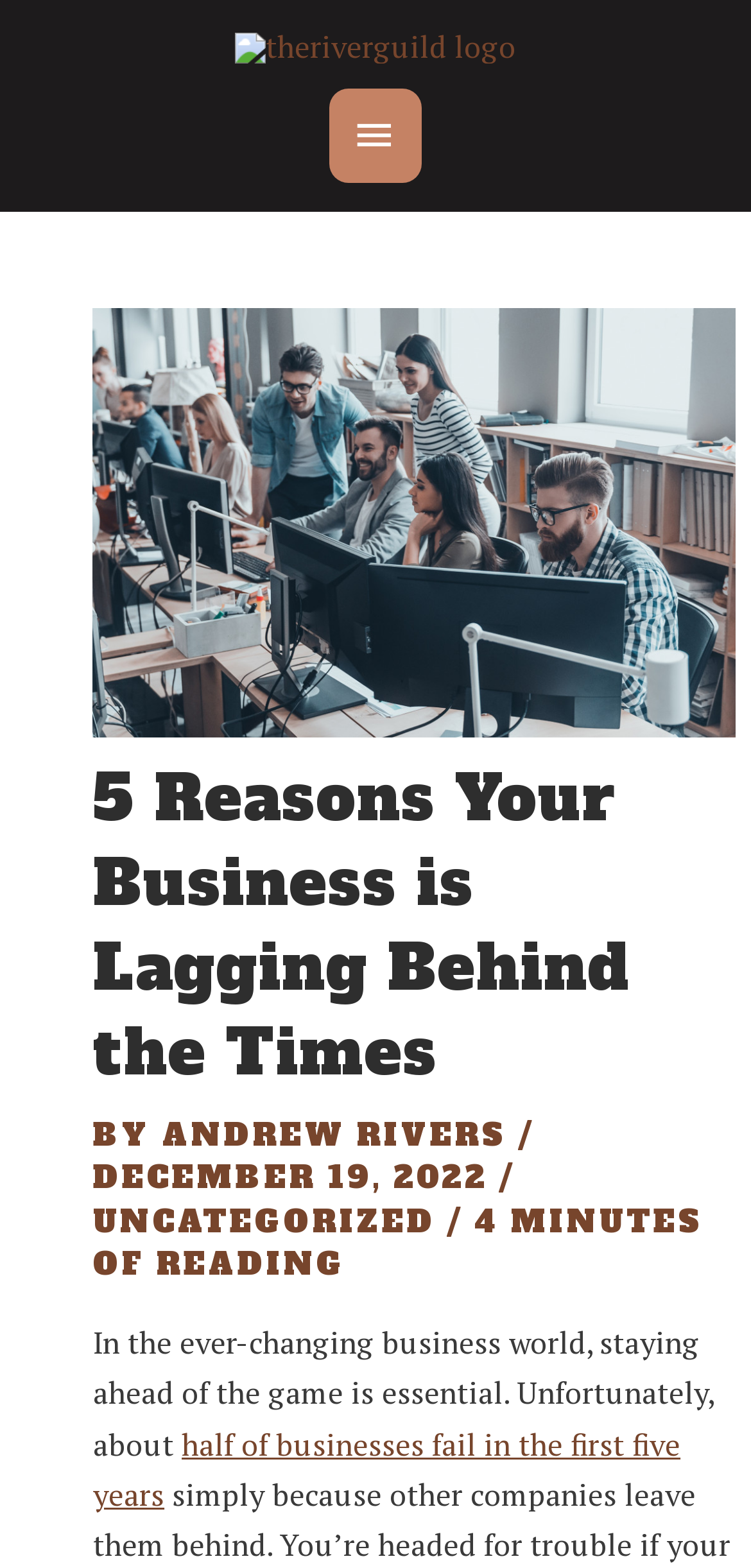Give a full account of the webpage's elements and their arrangement.

The webpage appears to be a blog post or article discussing the signs of an outdated business and how to deal with it. At the top left of the page, there is a logo of "The River Guild" accompanied by a link. To the right of the logo, there is a main menu button that, when expanded, controls the primary menu.

Below the top section, there is a header area that takes up most of the page. Within this area, there is an image of employees, followed by a heading that reads "5 Reasons Your Business is Lagging Behind the Times". Below the heading, there is a byline that indicates the article is written by Andrew Rivers, dated December 19, 2022. The byline is accompanied by a category label "UNCATEGORIZED" and an estimated reading time of 4 minutes.

The main content of the article starts below the byline, with a paragraph of text that discusses the importance of staying ahead in the business world. The text mentions that about half of businesses fail in the first five years, which is a link to further information or a related article.